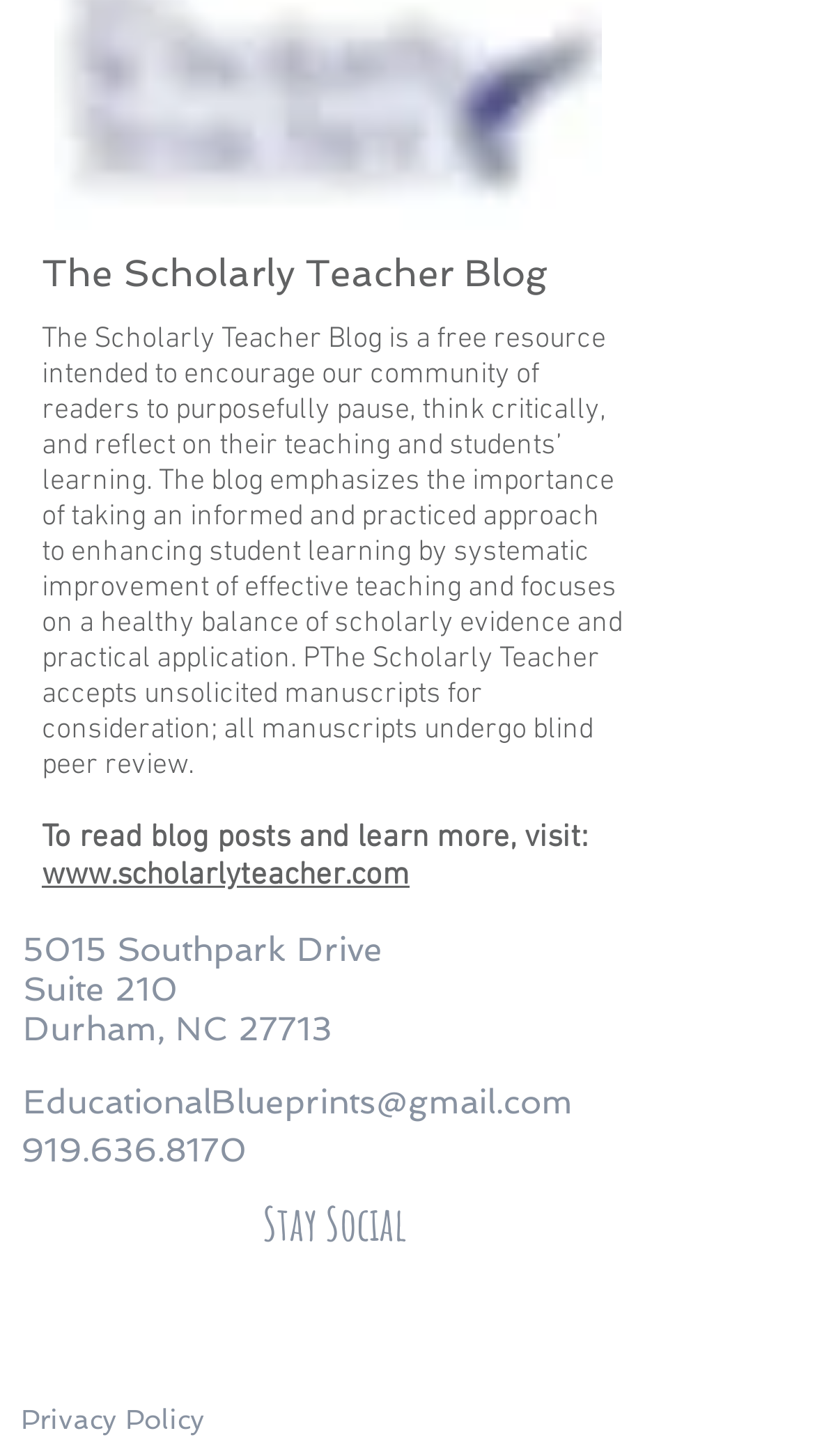Determine the bounding box for the UI element that matches this description: "aria-label="Twitter"".

[0.303, 0.875, 0.392, 0.925]